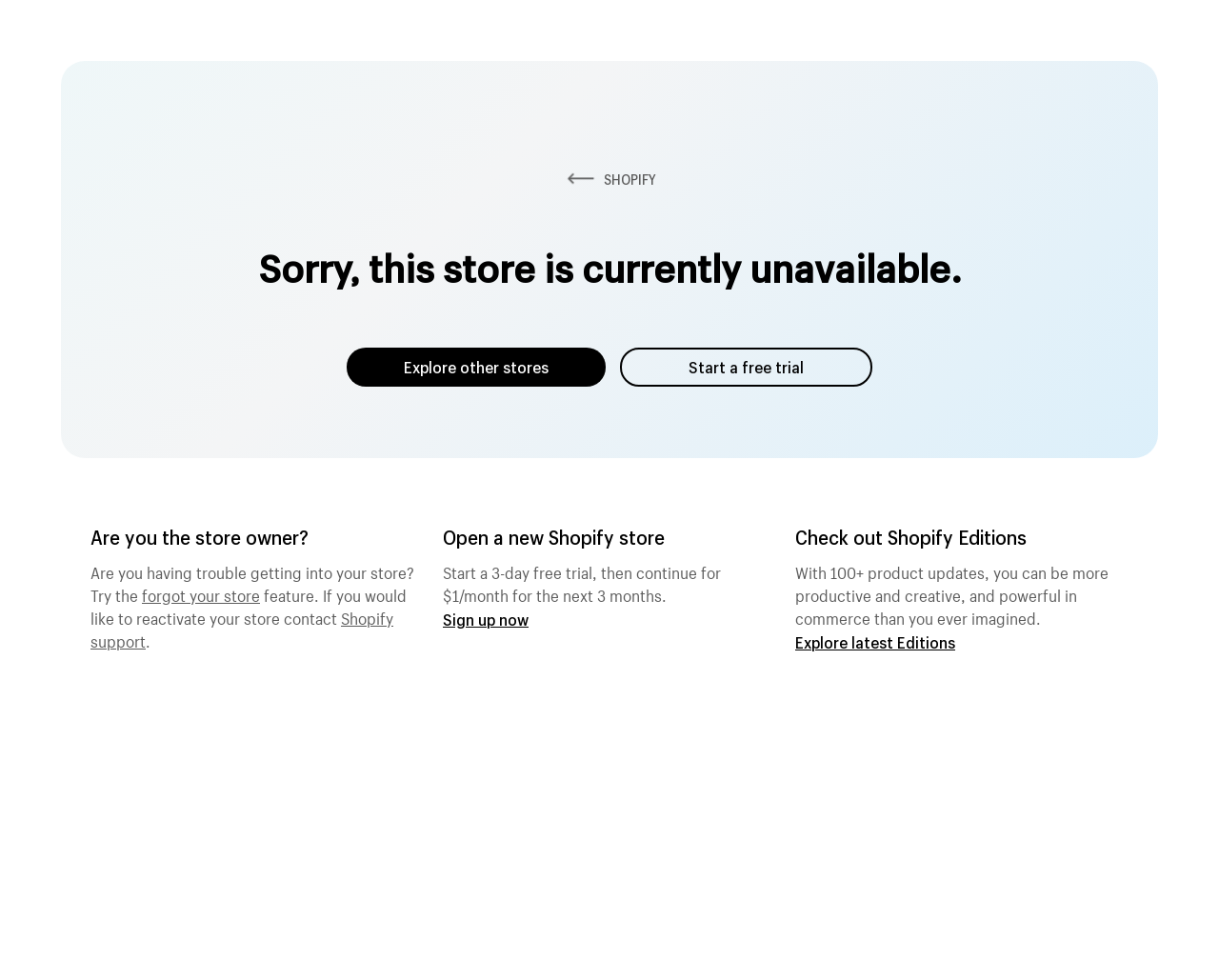Respond with a single word or phrase to the following question:
What is Shopify Editions?

product updates